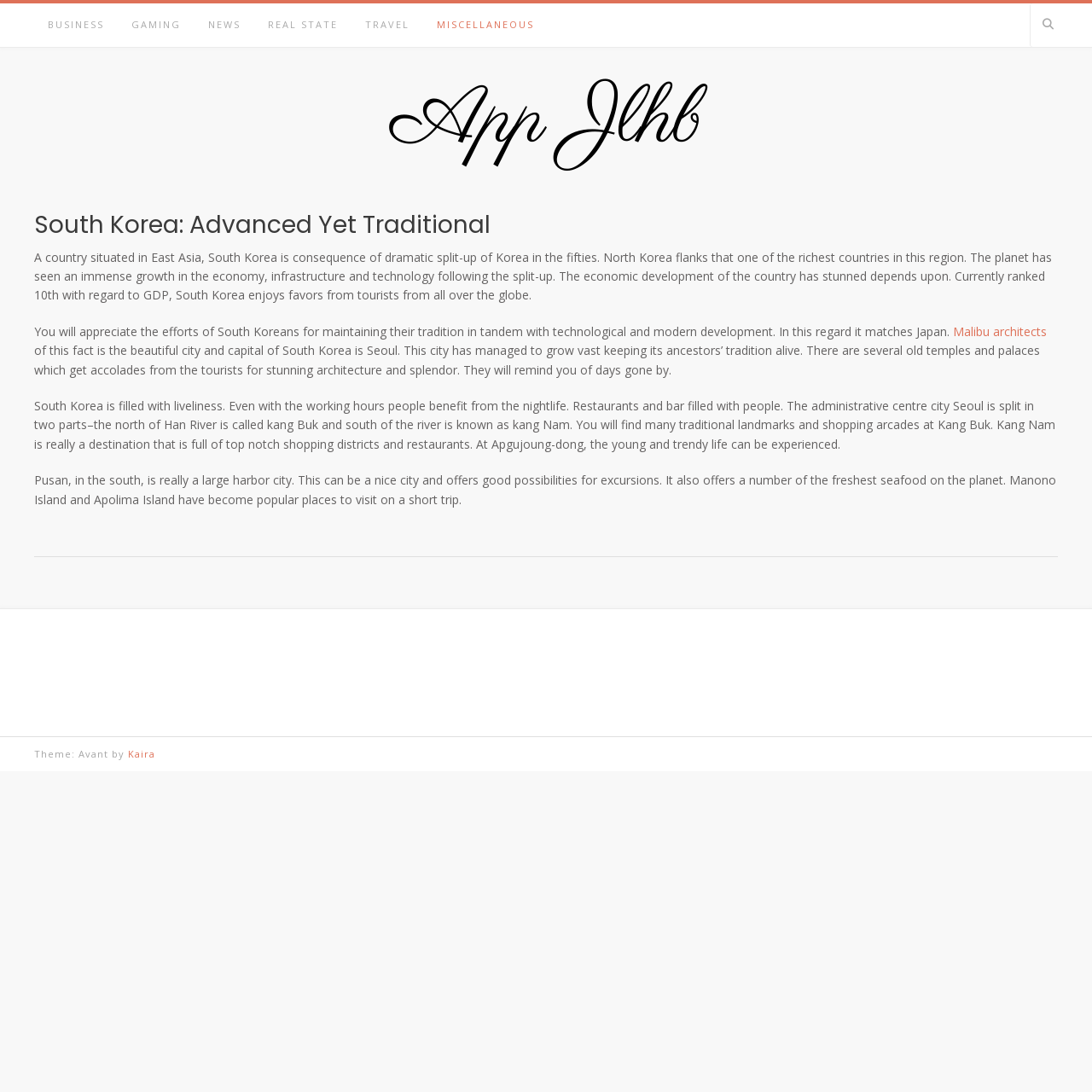Please specify the bounding box coordinates of the region to click in order to perform the following instruction: "Click on GAMING".

[0.108, 0.003, 0.178, 0.043]